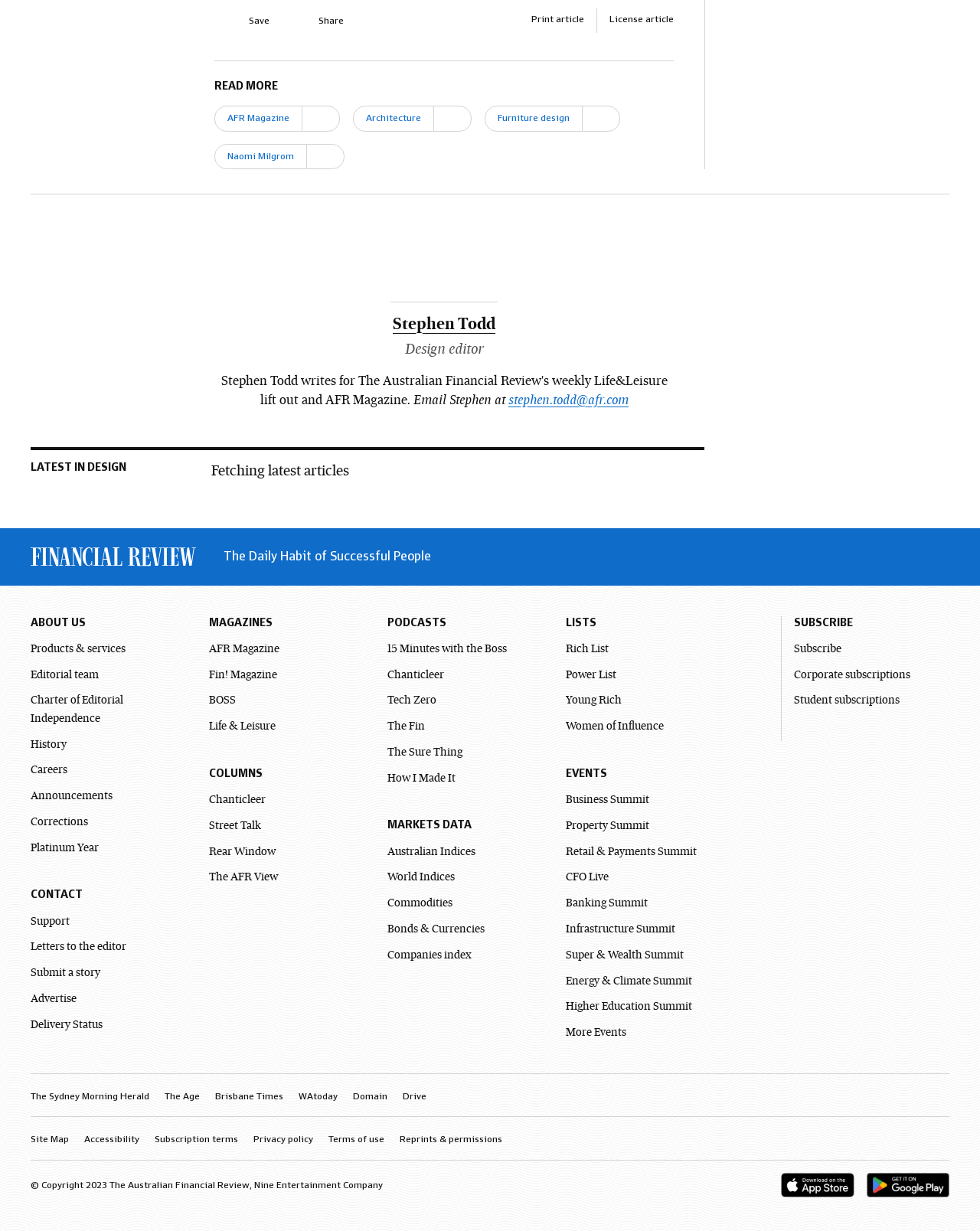From the details in the image, provide a thorough response to the question: What is the name of the design editor?

I looked for the name of the design editor on the webpage and found it mentioned as 'Stephen Todd' along with his email address and title.